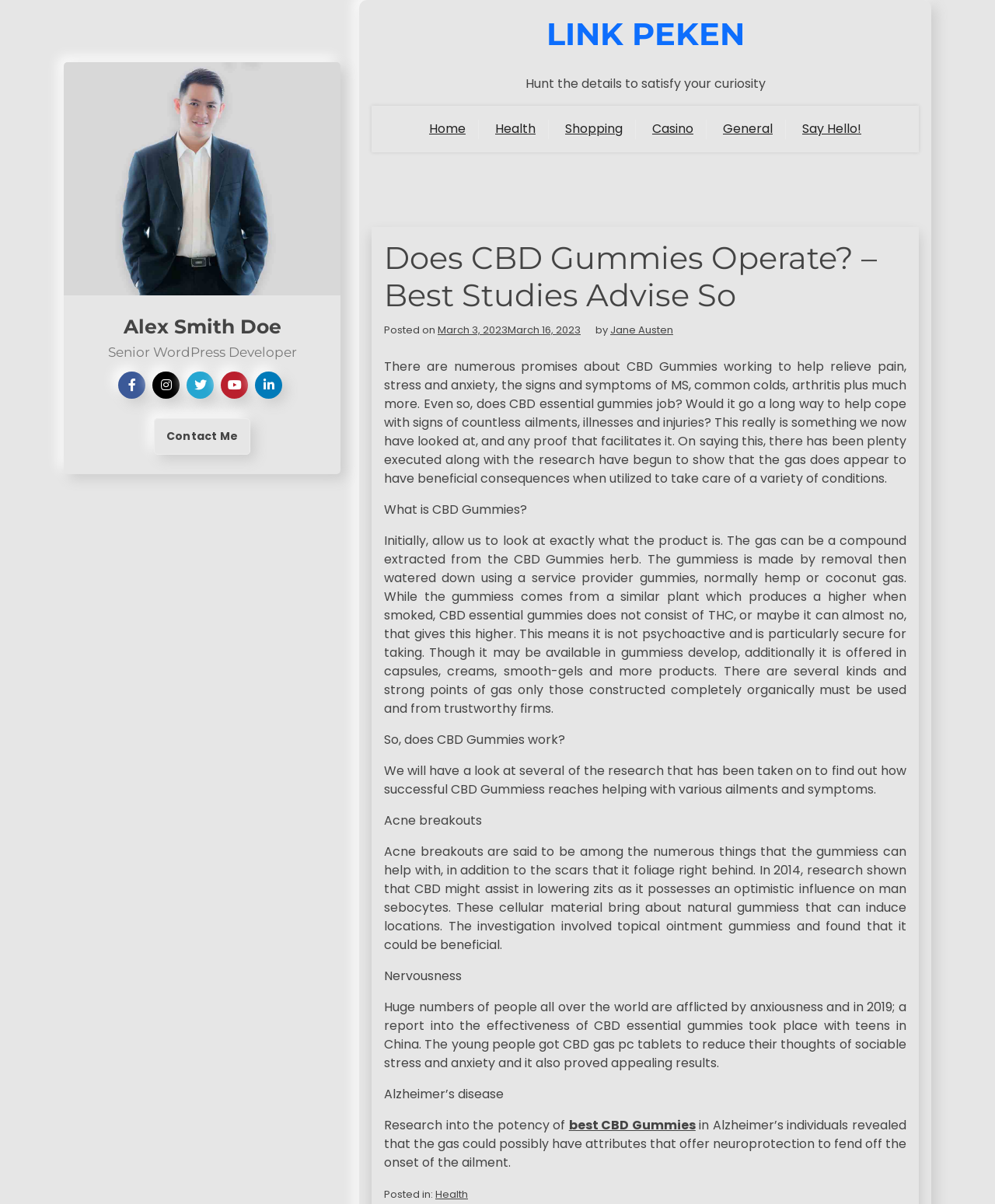Can you specify the bounding box coordinates of the area that needs to be clicked to fulfill the following instruction: "Go to the 'Home' page"?

[0.42, 0.09, 0.48, 0.125]